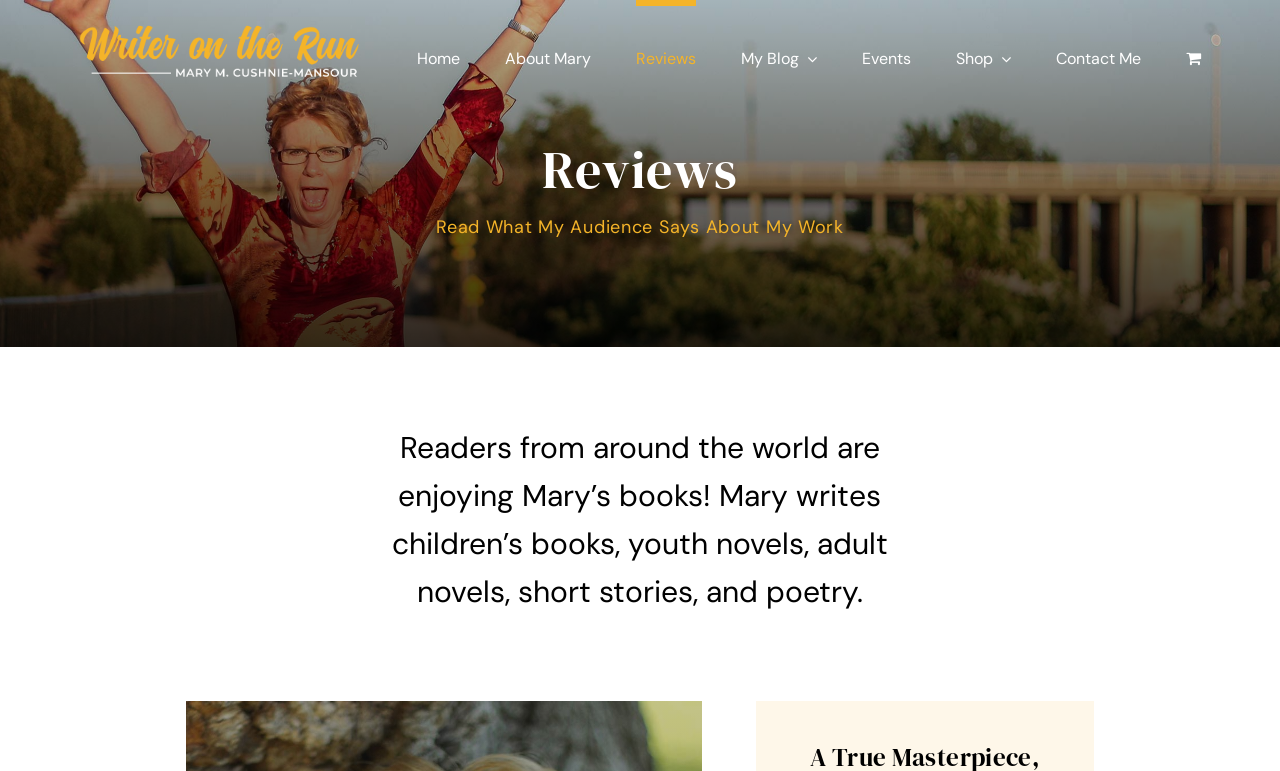Using the element description: "Home", determine the bounding box coordinates for the specified UI element. The coordinates should be four float numbers between 0 and 1, [left, top, right, bottom].

[0.326, 0.0, 0.36, 0.119]